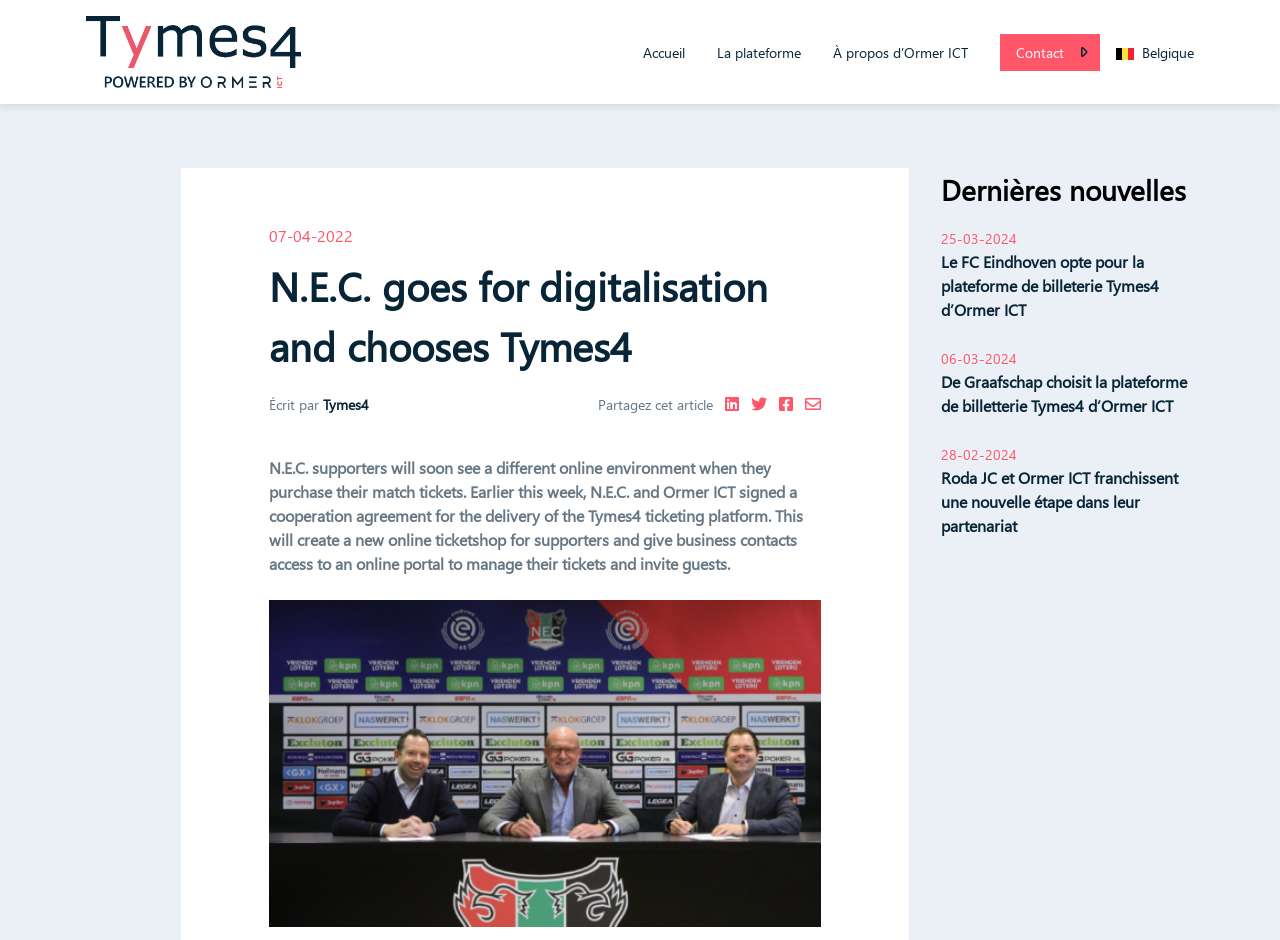What is the name of the platform that N.E.C. and Ormer ICT signed a cooperation agreement for? Please answer the question using a single word or phrase based on the image.

Tymes4 ticketing platform